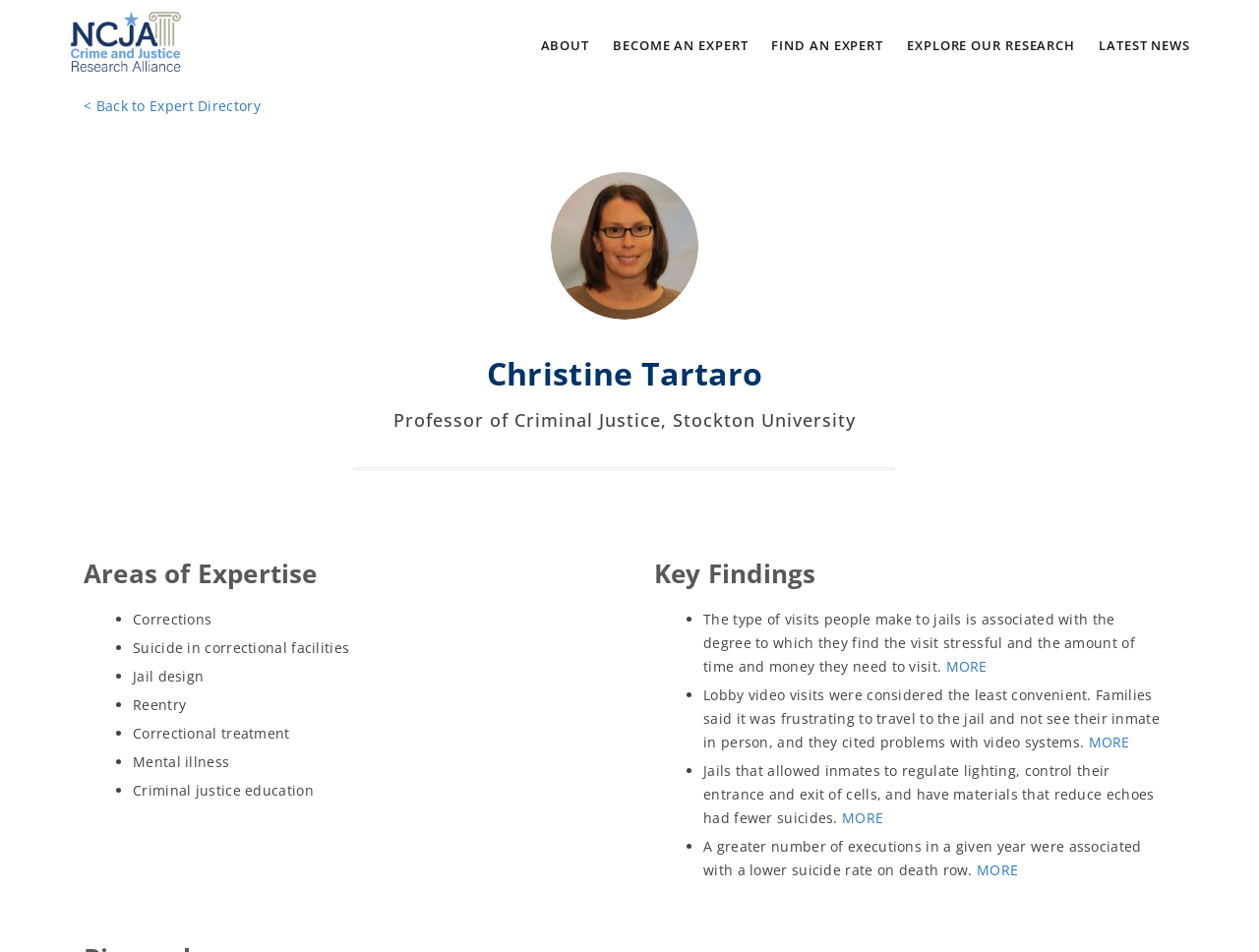Find the bounding box coordinates of the element to click in order to complete this instruction: "Click the ABOUT link". The bounding box coordinates must be four float numbers between 0 and 1, denoted as [left, top, right, bottom].

[0.411, 0.0, 0.468, 0.095]